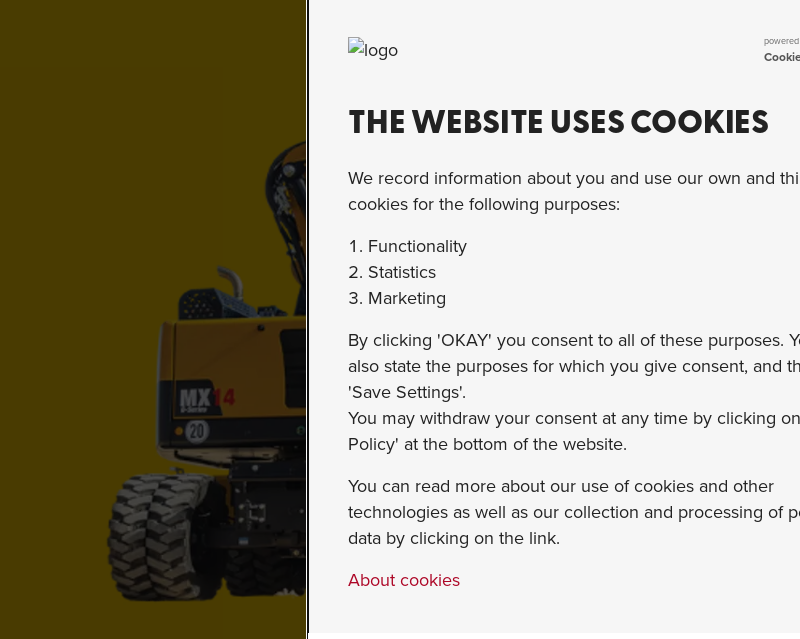Based on the image, please respond to the question with as much detail as possible:
What is the company's focus?

The construction vehicle partially visible in the background of the image hints at the company's focus on machinery and equipment, which is consistent with the brand's identity.